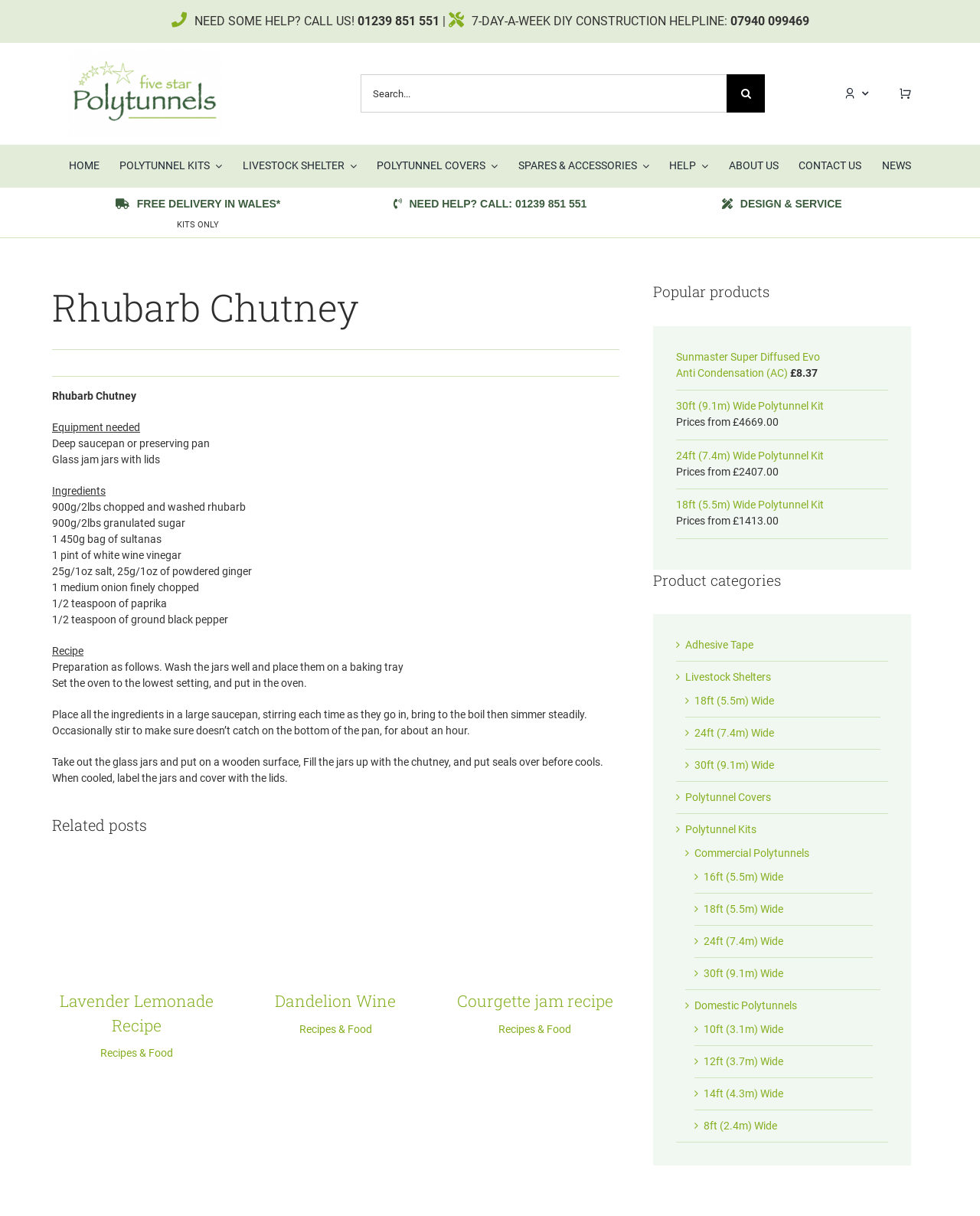Please find the bounding box coordinates of the element that you should click to achieve the following instruction: "Search for something". The coordinates should be presented as four float numbers between 0 and 1: [left, top, right, bottom].

[0.368, 0.061, 0.781, 0.093]